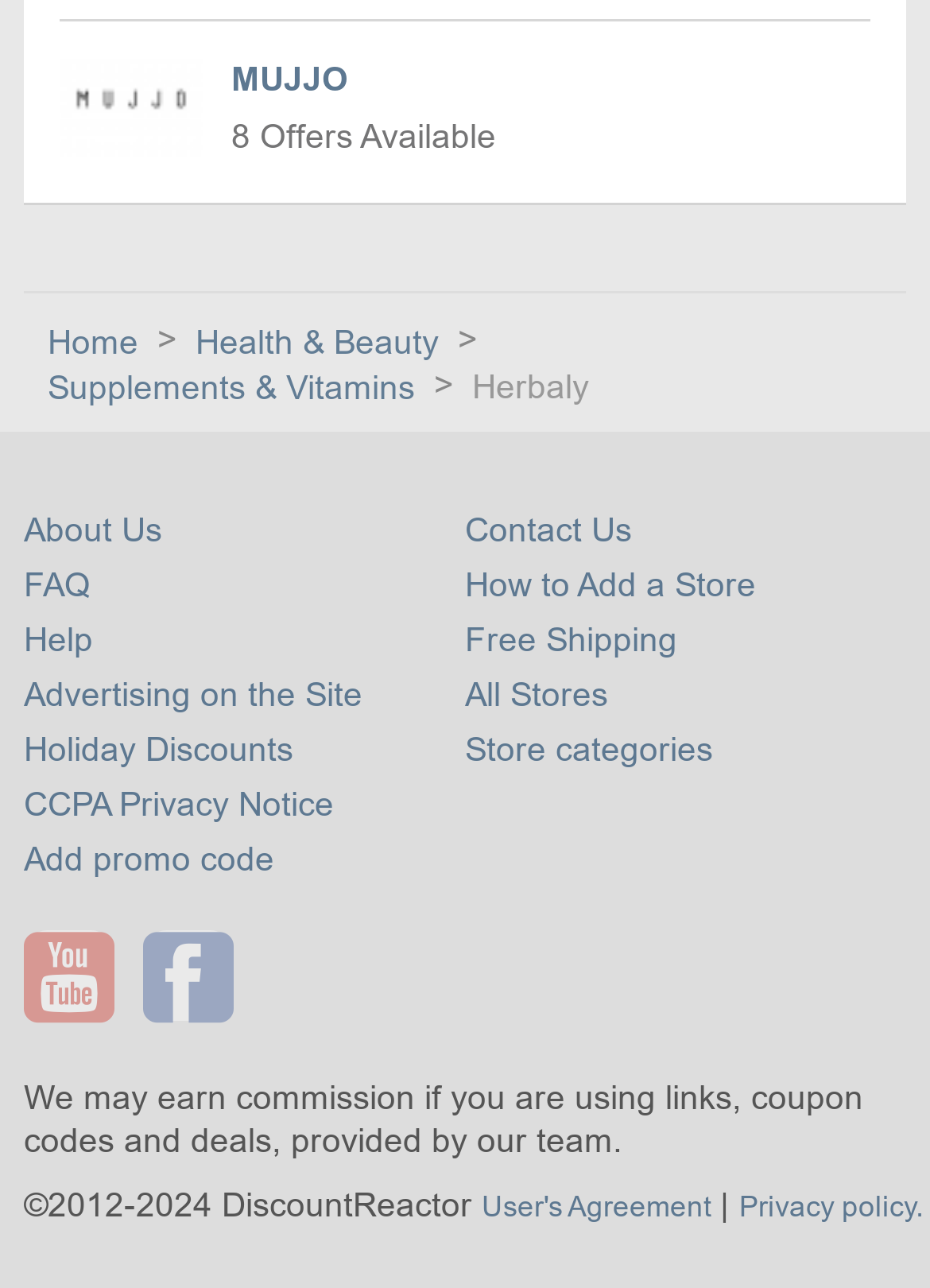What categories of stores are available on the website?
Using the image as a reference, answer the question with a short word or phrase.

Health & Beauty, Supplements & Vitamins, etc.